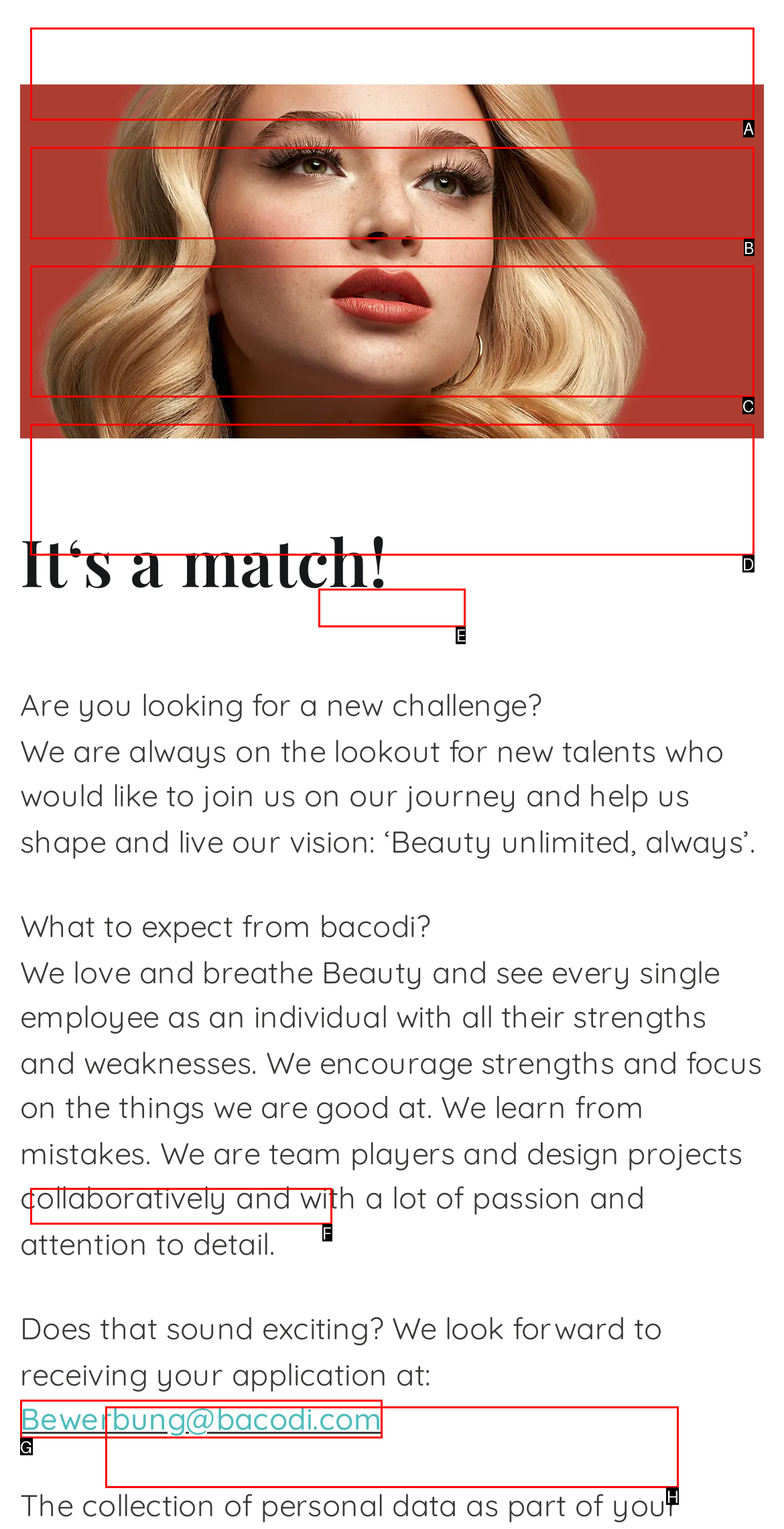Based on the description: Individuelle Datenschutzeinstellungen, identify the matching HTML element. Reply with the letter of the correct option directly.

D